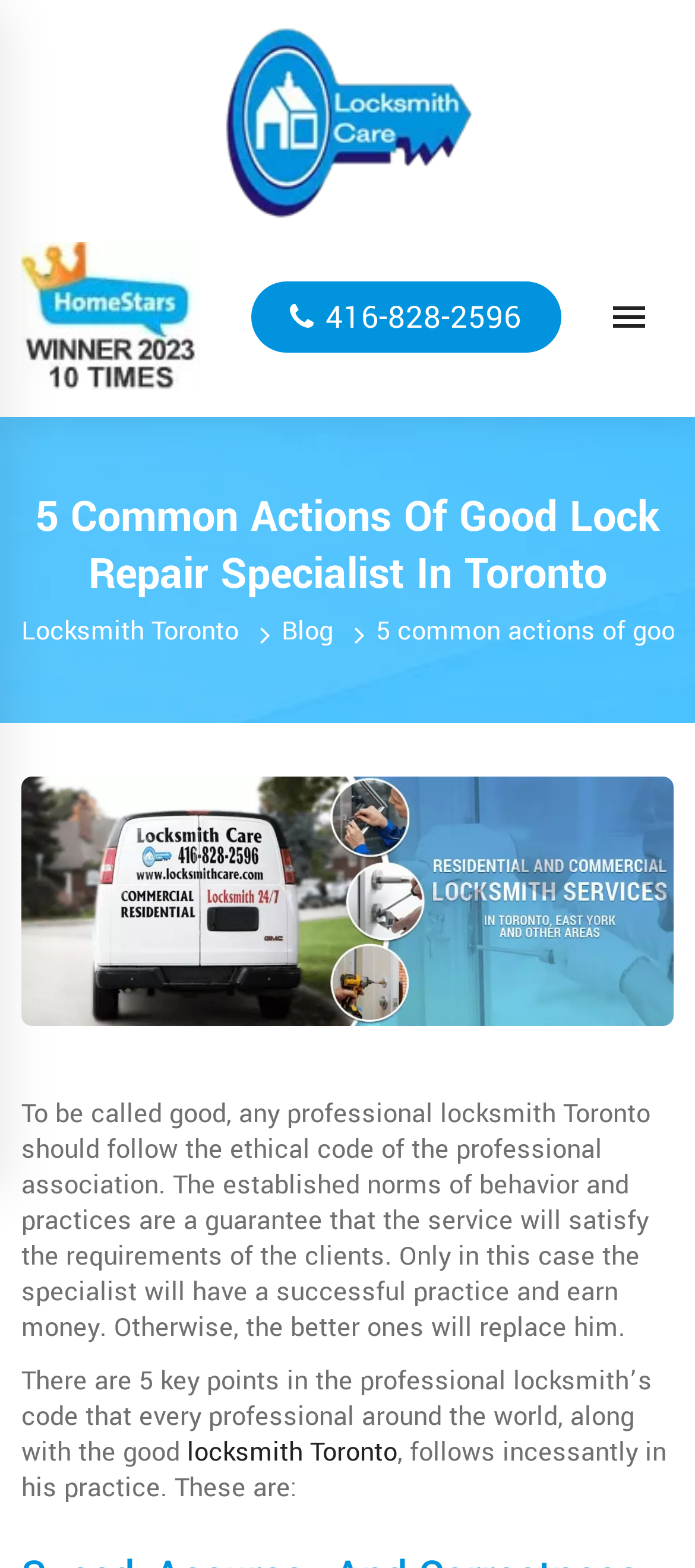What is the profession being discussed in the blog post?
Answer the question with detailed information derived from the image.

I found the profession being discussed by reading the StaticText element with the text 'To be called good, any professional locksmith Toronto should follow the ethical code of the professional association.' which has a bounding box coordinate of [0.031, 0.699, 0.936, 0.859]. This text suggests that the profession being discussed is that of a locksmith.